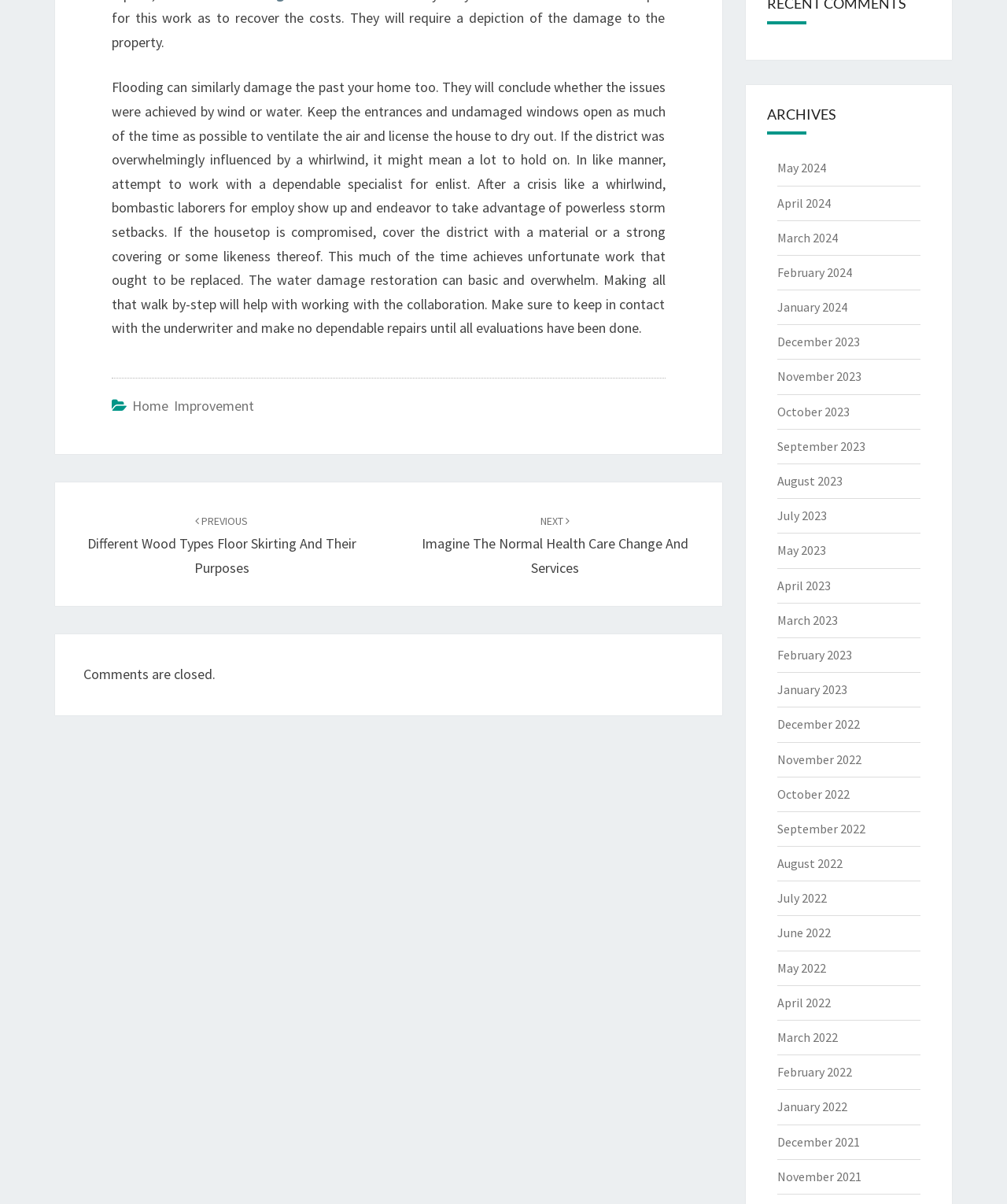Please reply to the following question using a single word or phrase: 
What is the warning about after a crisis like a whirlwind?

Be cautious of bombastic laborers